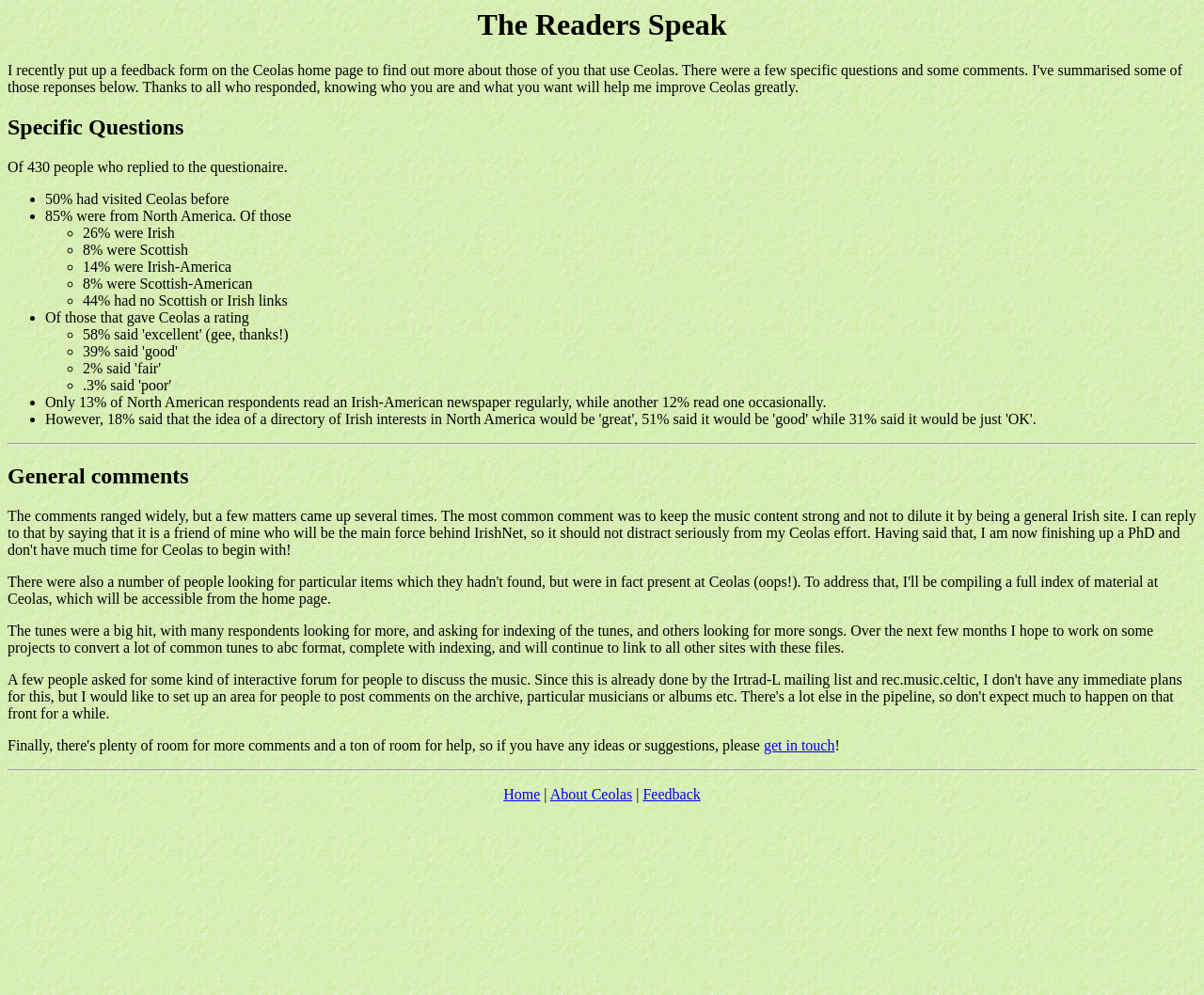Extract the bounding box for the UI element that matches this description: "Home".

[0.418, 0.79, 0.449, 0.806]